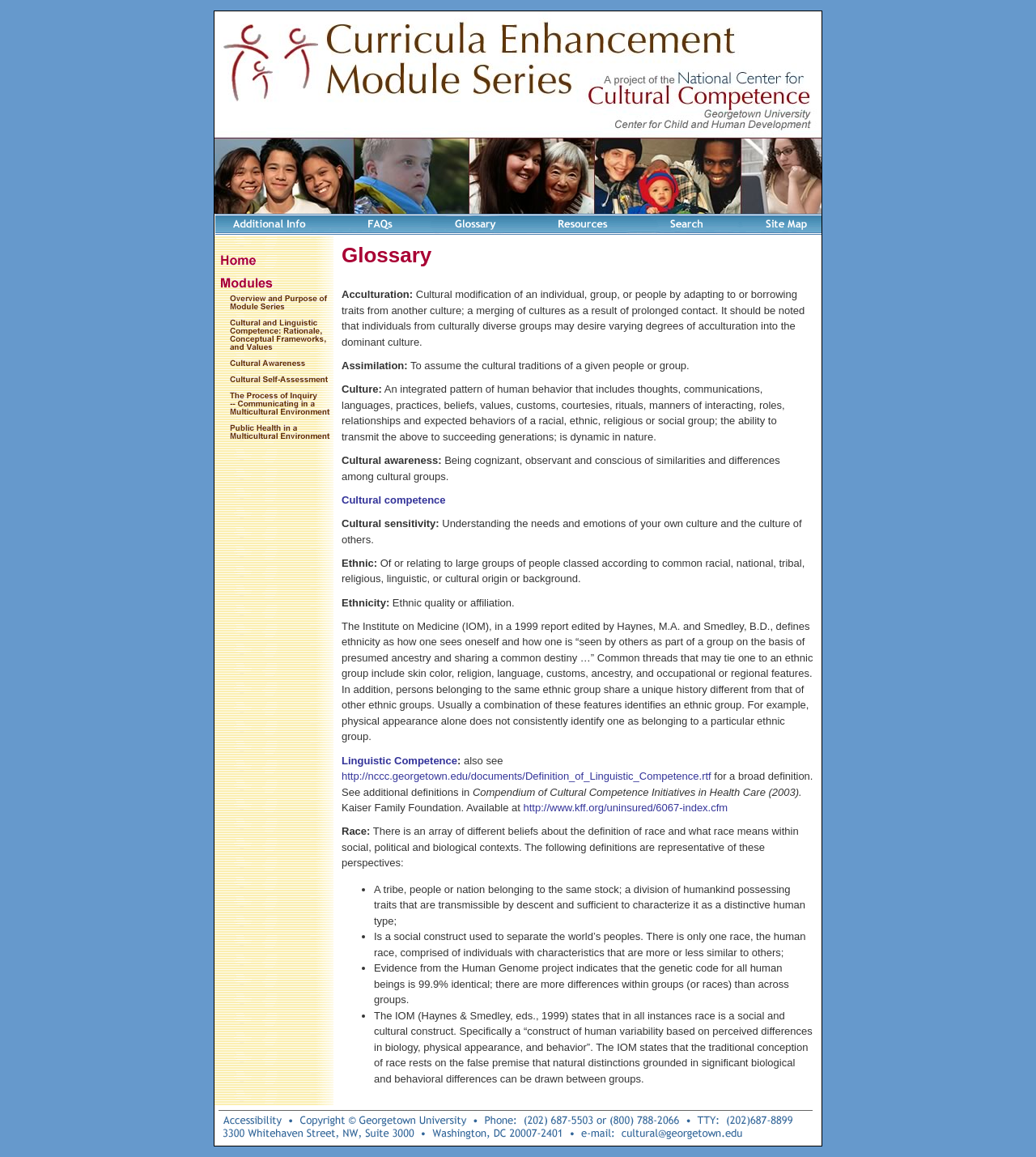Give a one-word or phrase response to the following question: What is the definition of ethnicity?

How one sees oneself and how one is seen by others as part of a group